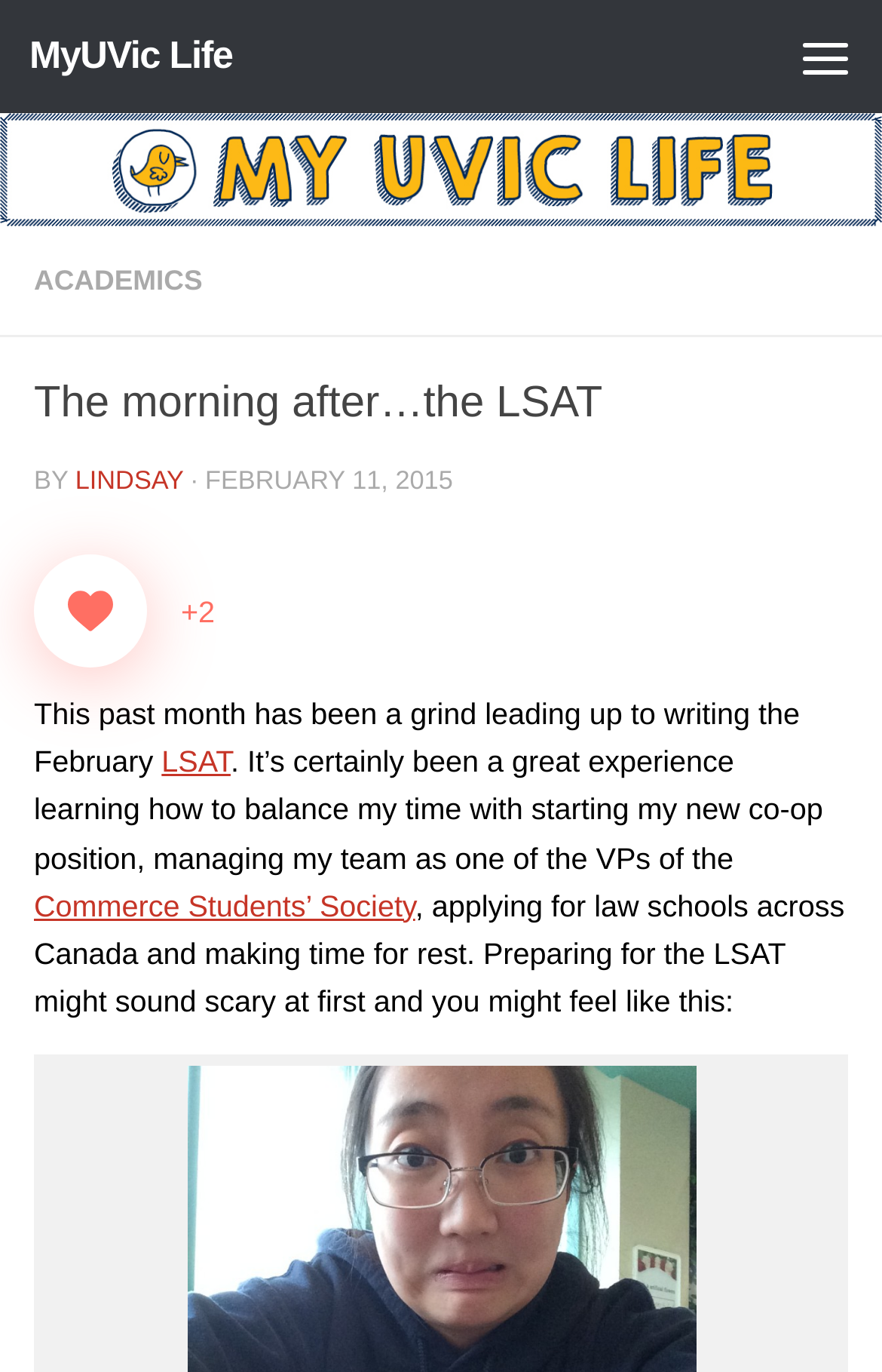Please specify the bounding box coordinates of the clickable region to carry out the following instruction: "Click the 'ACADEMICS' link". The coordinates should be four float numbers between 0 and 1, in the format [left, top, right, bottom].

[0.038, 0.192, 0.23, 0.215]